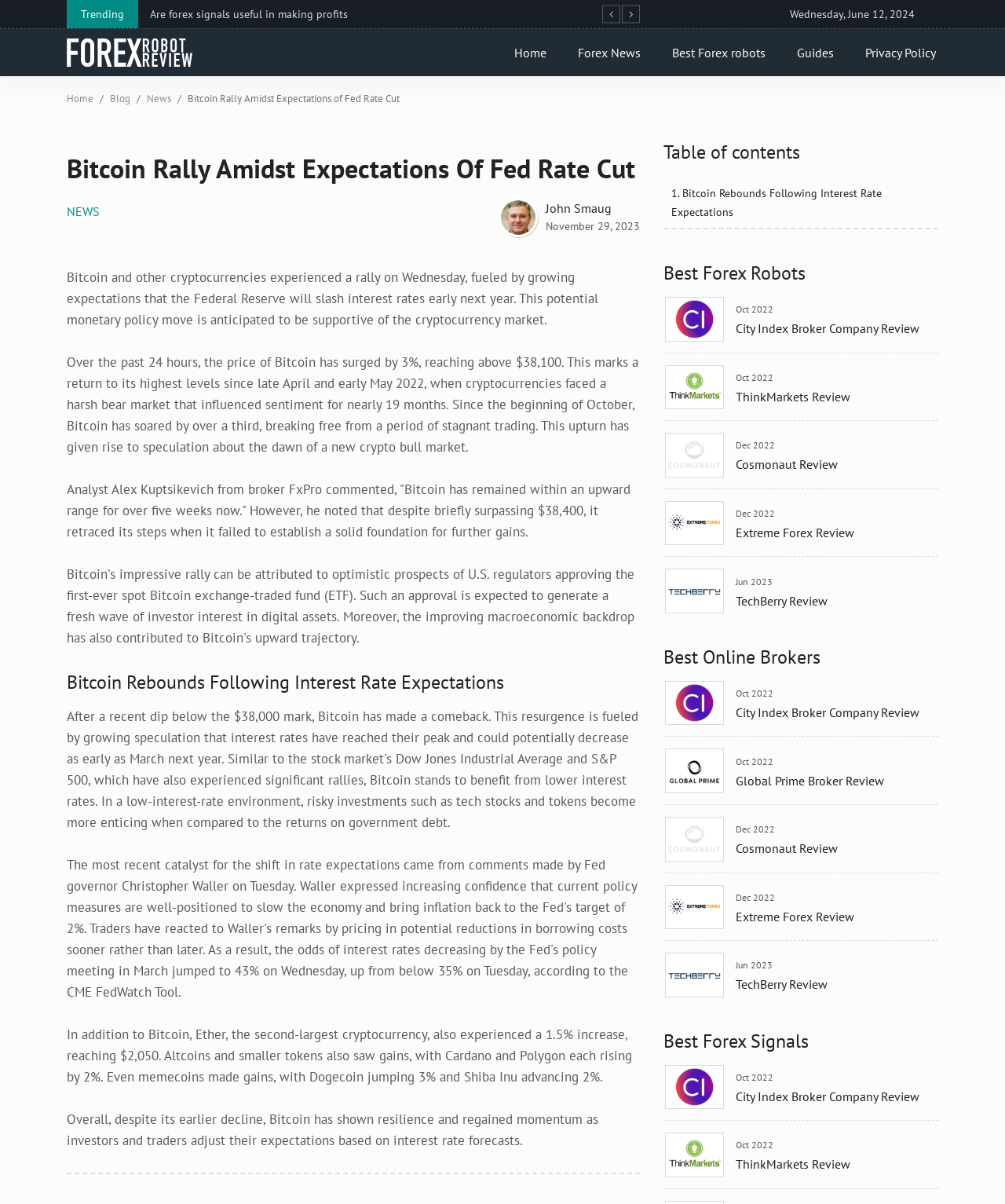Please identify the bounding box coordinates of the area that needs to be clicked to fulfill the following instruction: "Explore the DragonFable hack menu."

None